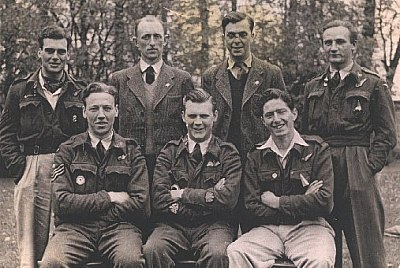Answer the question below in one word or phrase:
Where was the crew of the Stirling LK567 aircraft celebrated?

Vejle